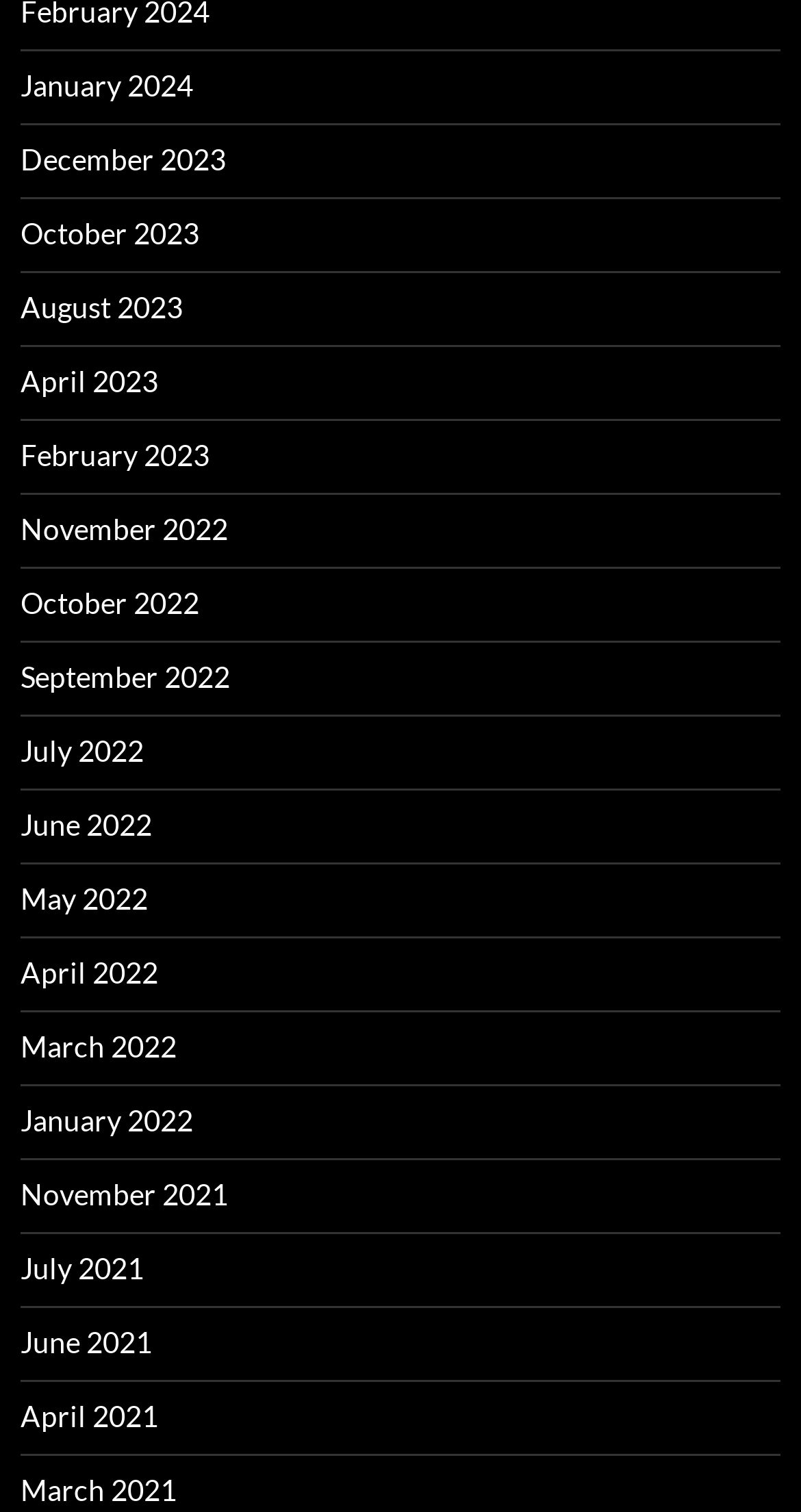For the element described, predict the bounding box coordinates as (top-left x, top-left y, bottom-right x, bottom-right y). All values should be between 0 and 1. Element description: April 2023

[0.026, 0.241, 0.197, 0.264]